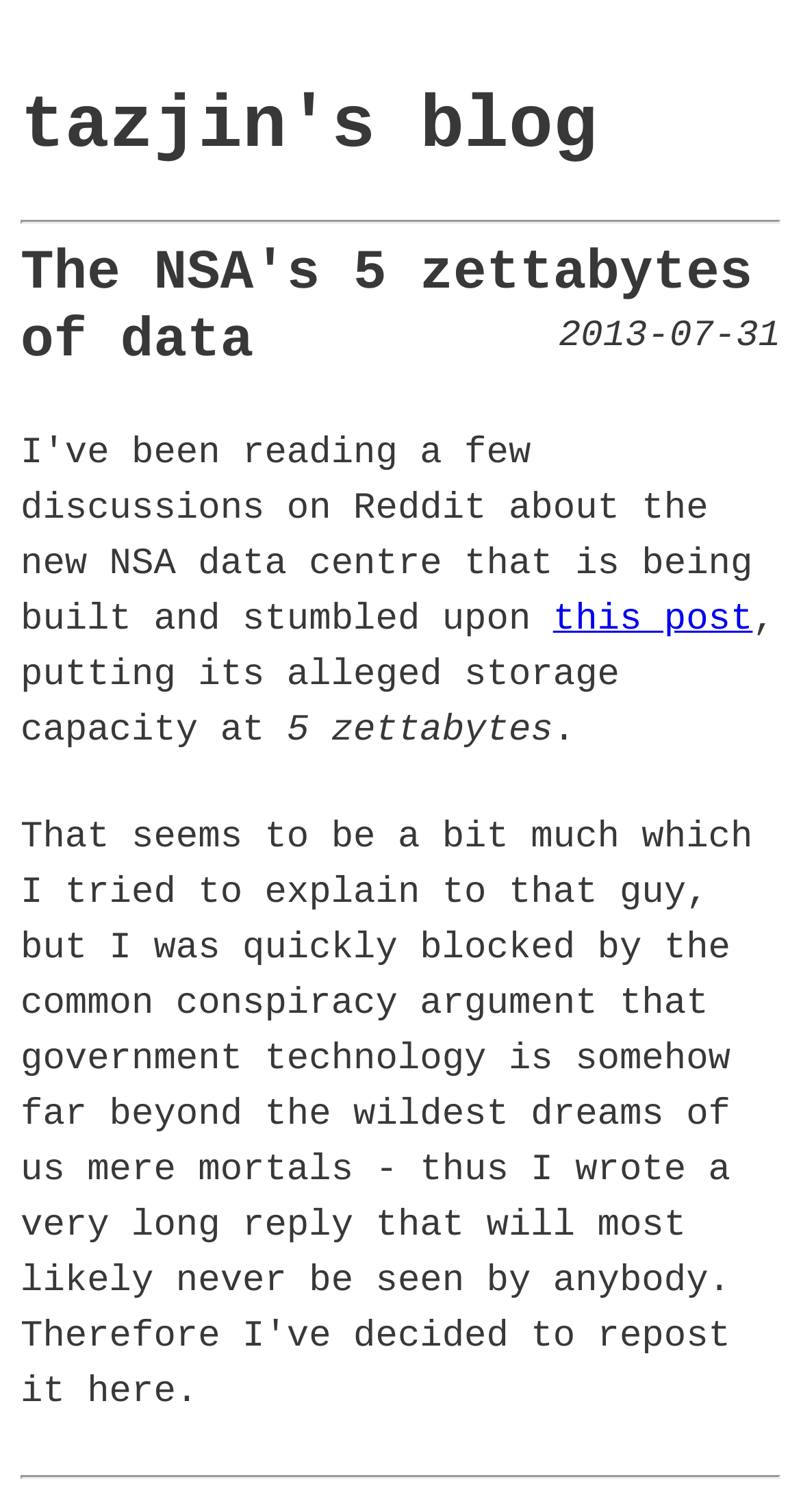What is the link text that refers to the blog post?
Look at the screenshot and provide an in-depth answer.

I found the link text that refers to the blog post by looking at the link element that contains the text 'this post' which is located near the date of the blog post.